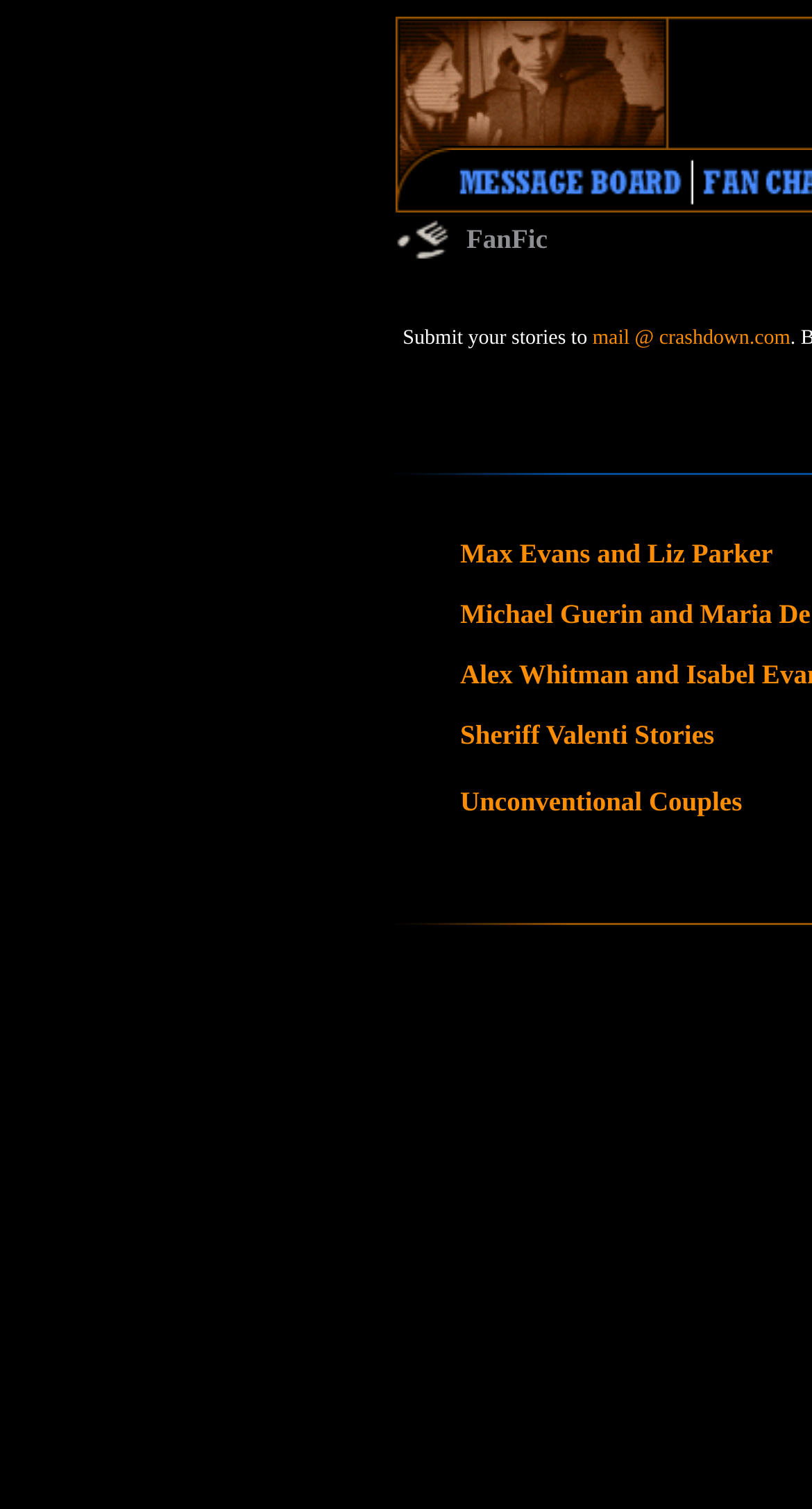What are the categories of stories on this webpage? From the image, respond with a single word or brief phrase.

Max Evans and Liz Parker, Sheriff Valenti Stories, Unconventional Couples